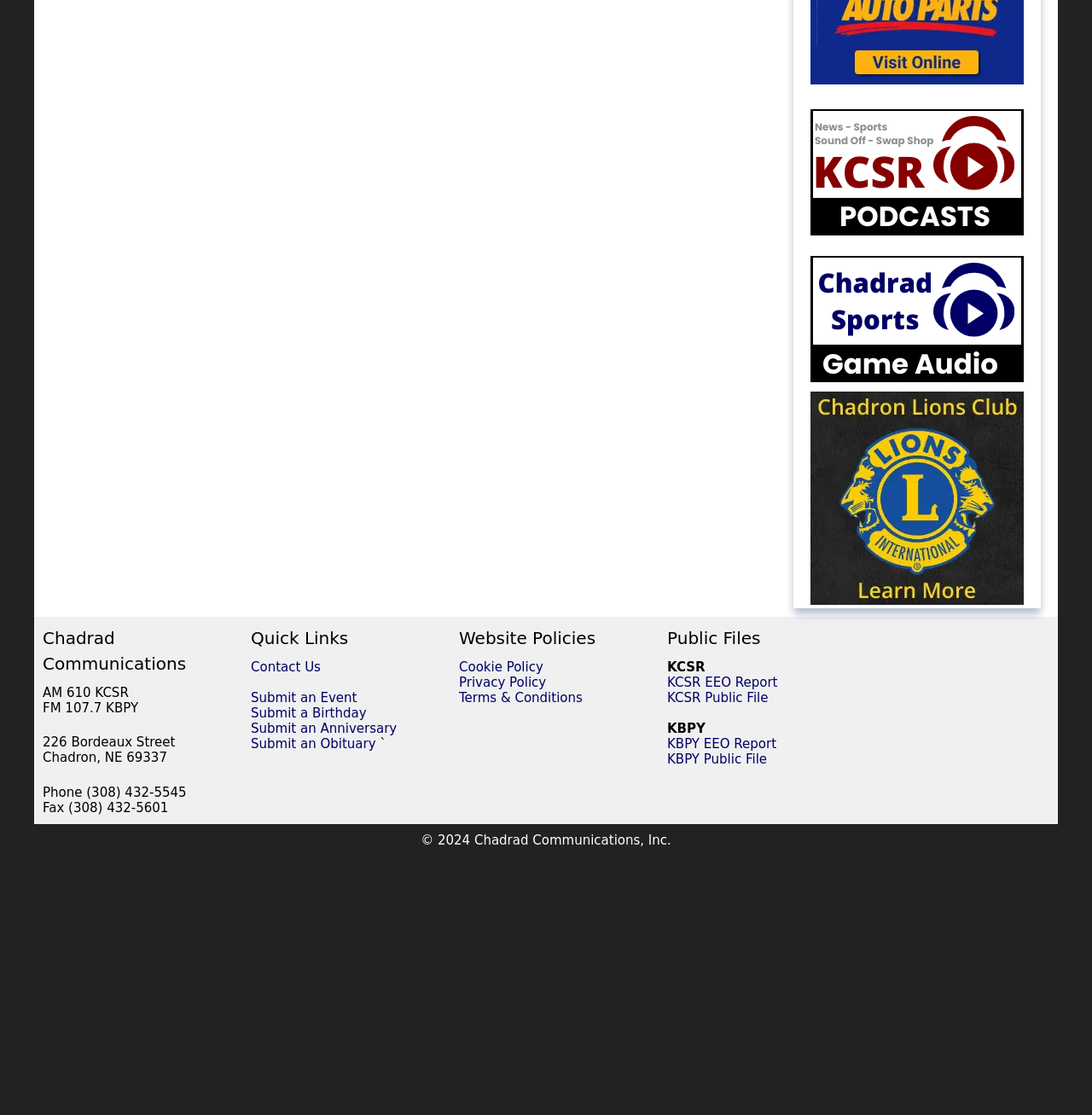What is the name of the company?
Identify the answer in the screenshot and reply with a single word or phrase.

Chadrad Communications